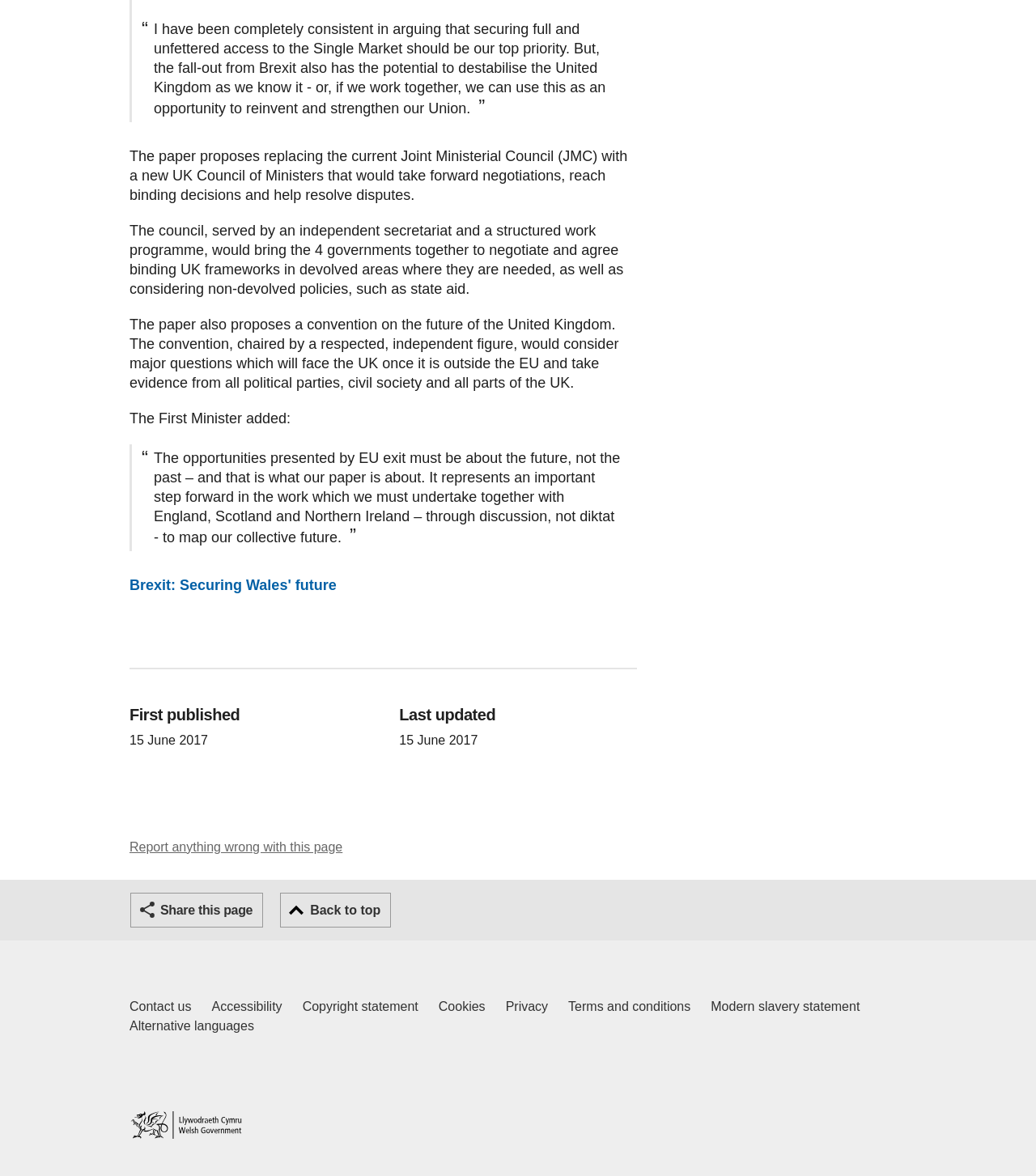Can you show the bounding box coordinates of the region to click on to complete the task described in the instruction: "Click 'Report anything wrong with this page'"?

[0.125, 0.714, 0.331, 0.726]